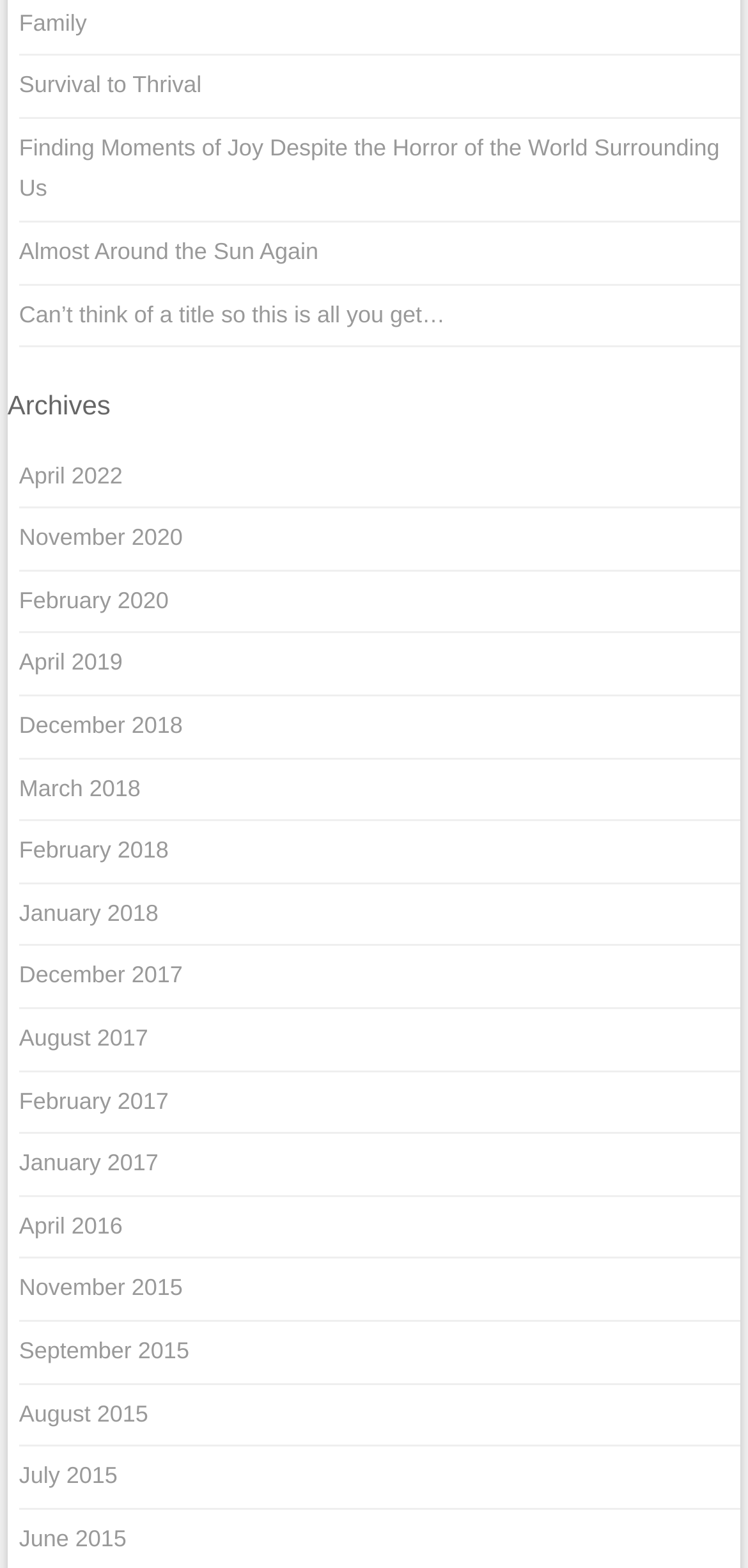Provide a single word or phrase to answer the given question: 
What type of content is primarily displayed on this webpage?

Blog posts